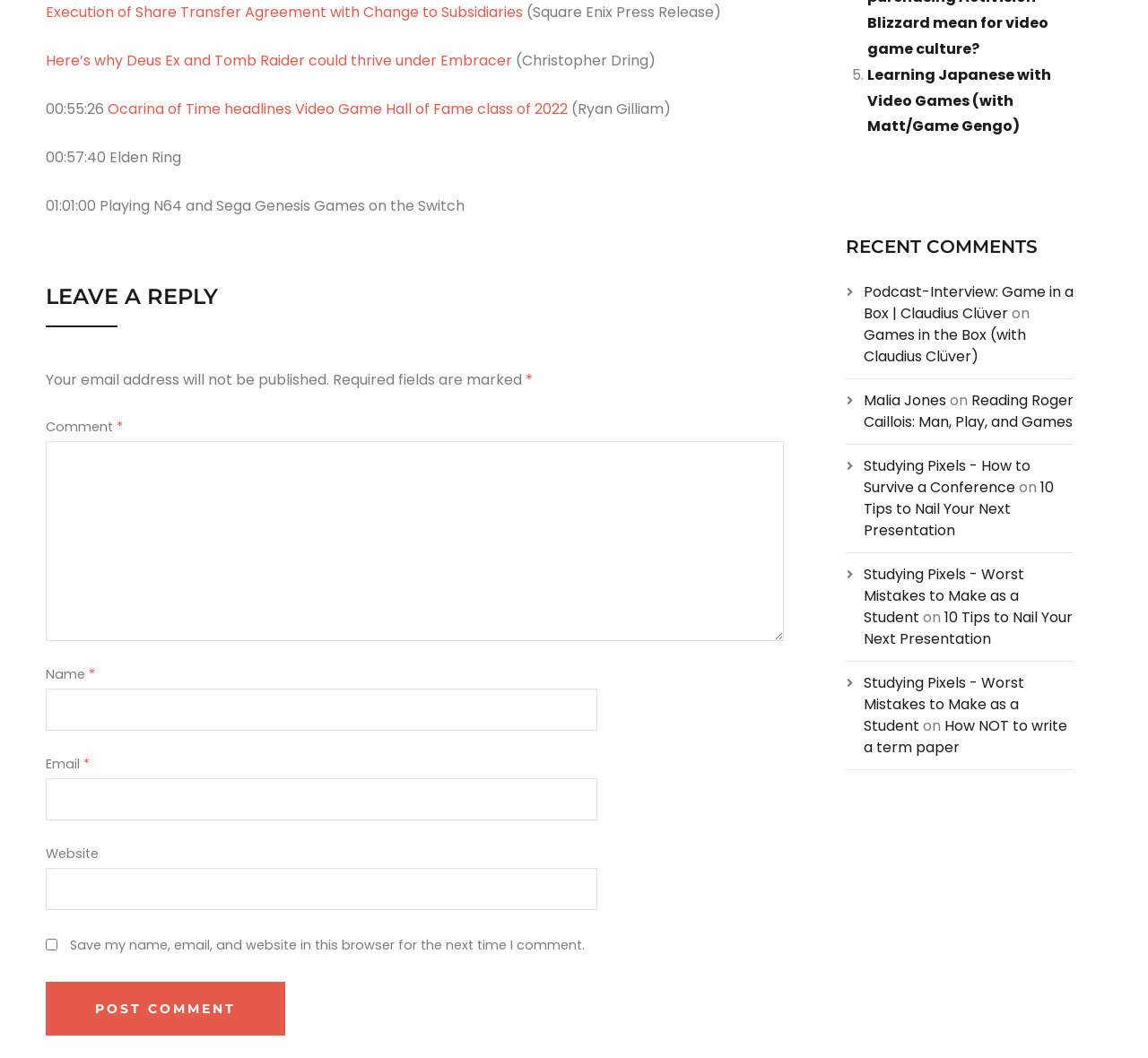Determine the bounding box coordinates for the clickable element required to fulfill the instruction: "Type in the 'Comment' field". Provide the coordinates as four float numbers between 0 and 1, i.e., [left, top, right, bottom].

[0.04, 0.417, 0.682, 0.606]